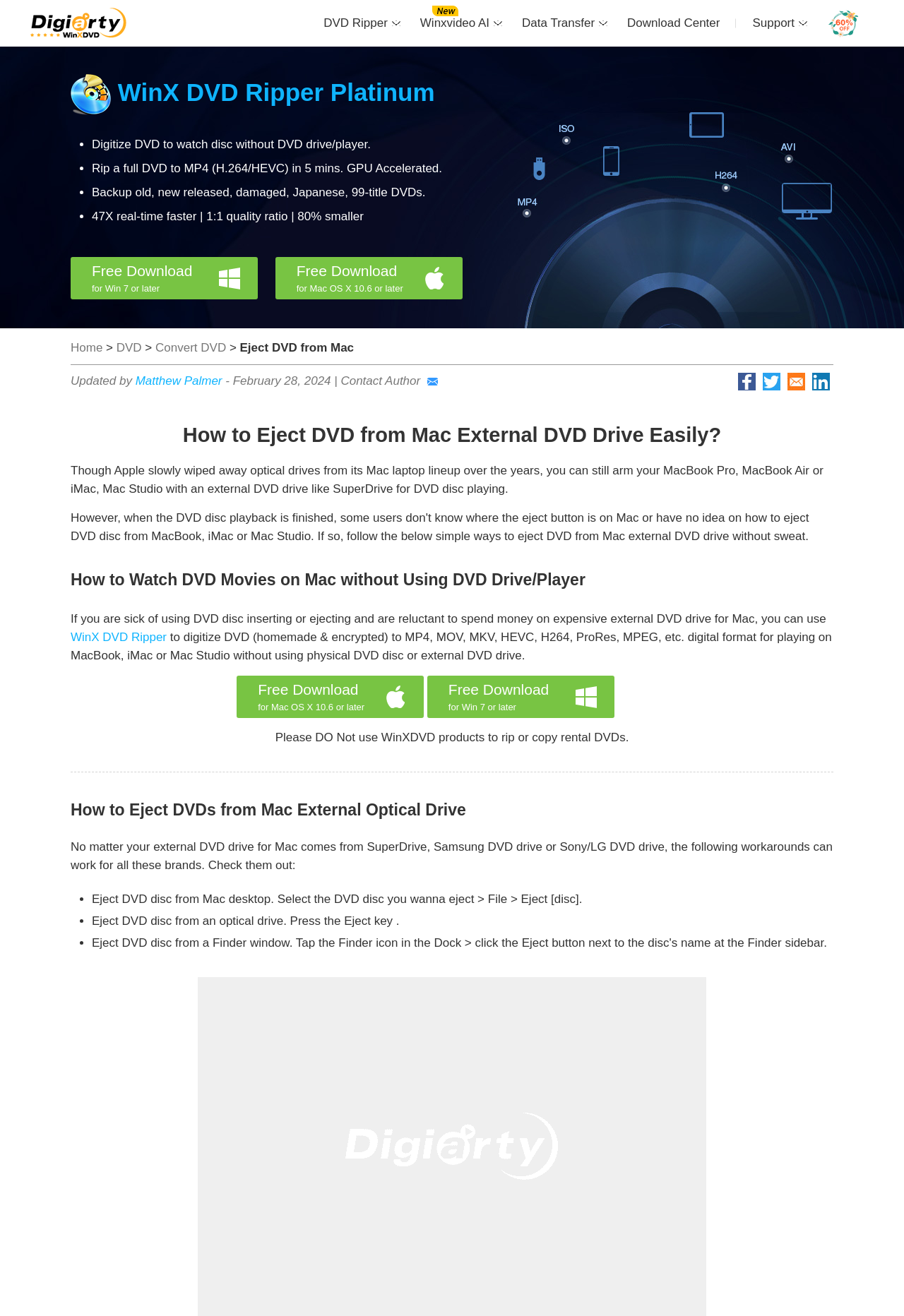Please reply to the following question using a single word or phrase: 
What is the name of the software that can digitize DVD to watch disc without DVD drive/player?

WinX DVD Ripper Platinum